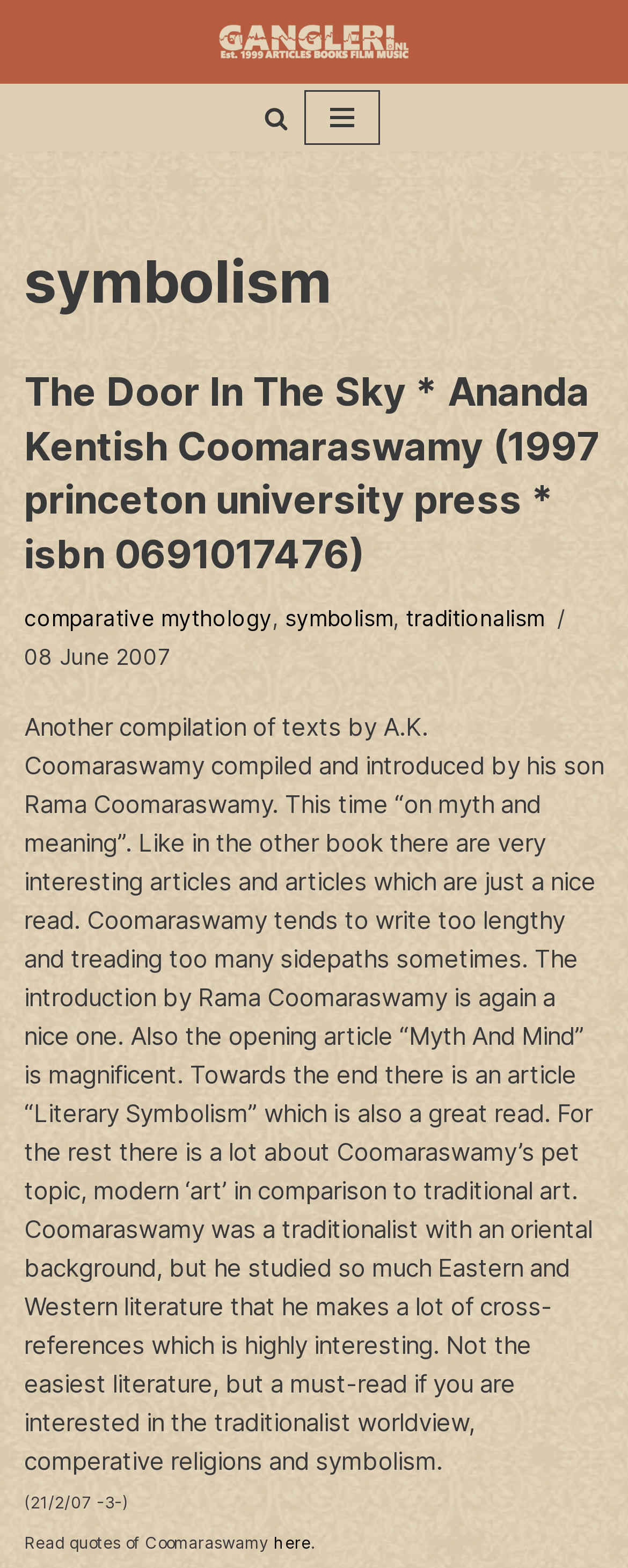Find the bounding box coordinates for the UI element whose description is: "Uncategorized". The coordinates should be four float numbers between 0 and 1, in the format [left, top, right, bottom].

None